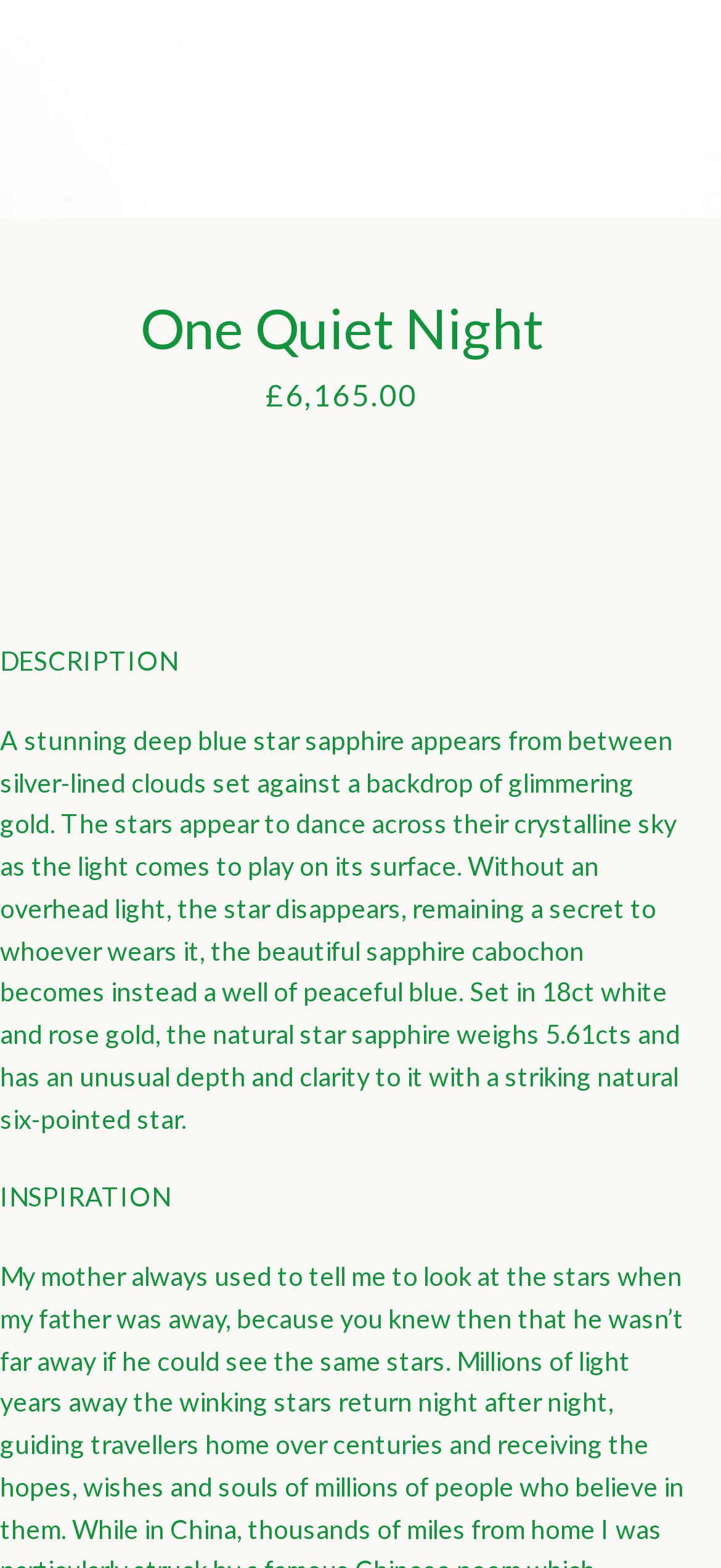Identify the bounding box for the UI element described as: "parent_node: Name name="vscf_name_36"". Ensure the coordinates are four float numbers between 0 and 1, formatted as [left, top, right, bottom].

None